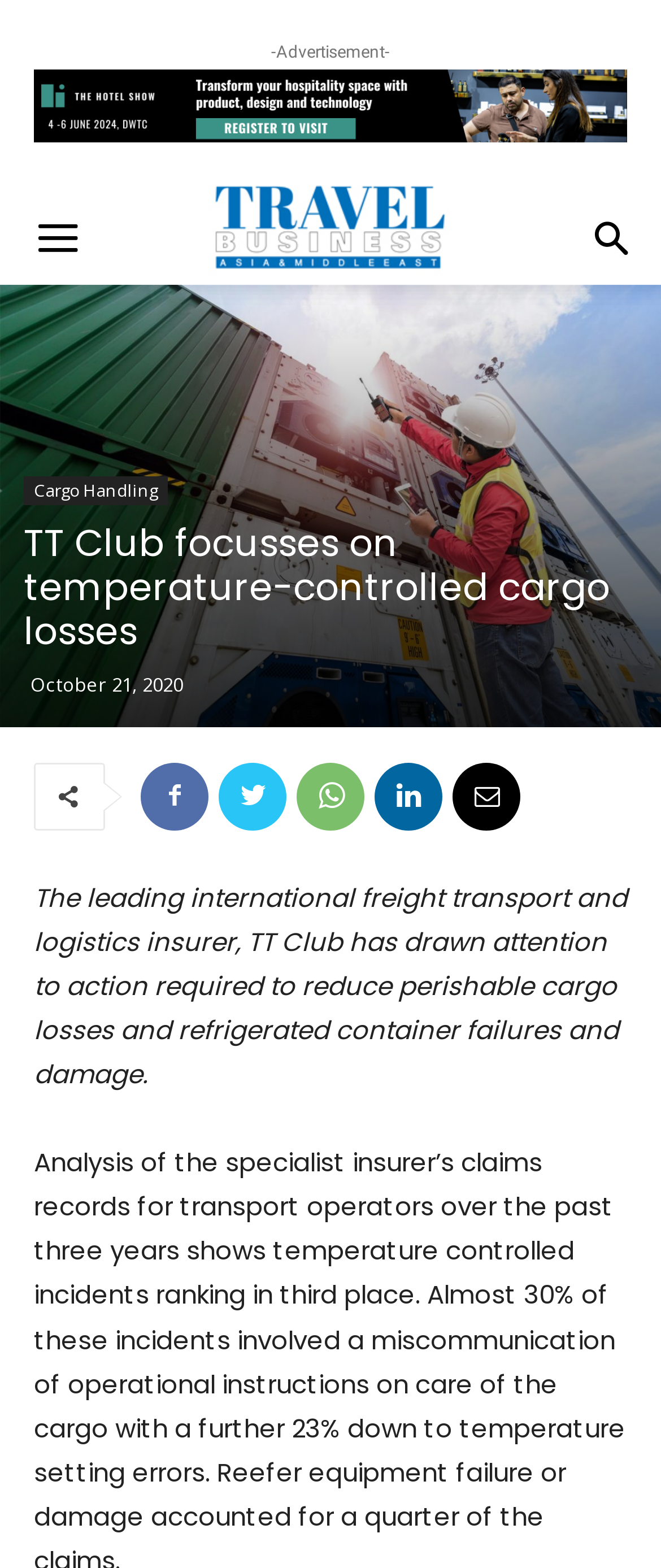Please pinpoint the bounding box coordinates for the region I should click to adhere to this instruction: "Click on the TT Club logo".

[0.051, 0.044, 0.949, 0.091]